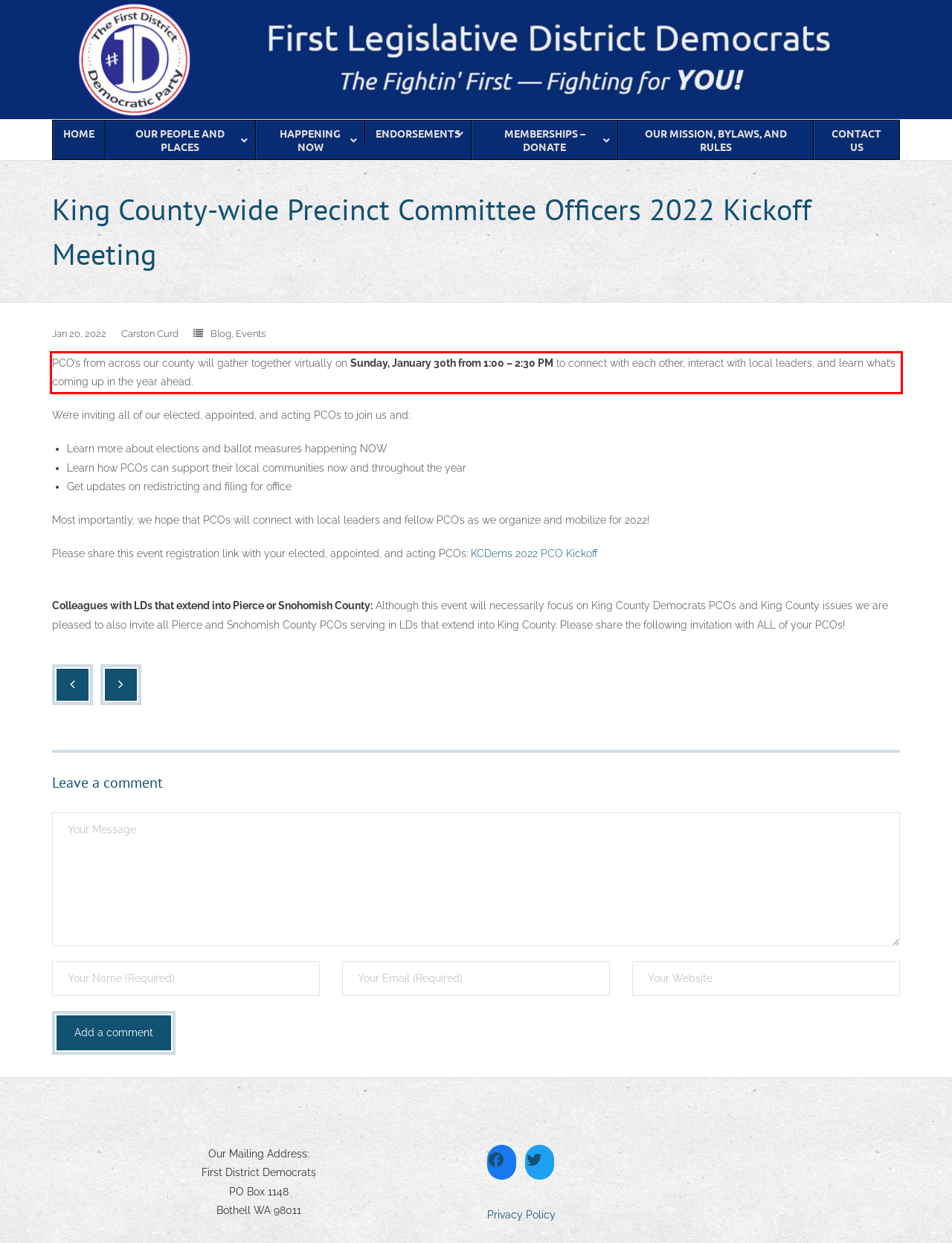You are provided with a webpage screenshot that includes a red rectangle bounding box. Extract the text content from within the bounding box using OCR.

PCO’s from across our county will gather together virtually on Sunday, January 30th from 1:00 – 2:30 PM to connect with each other, interact with local leaders, and learn what’s coming up in the year ahead.